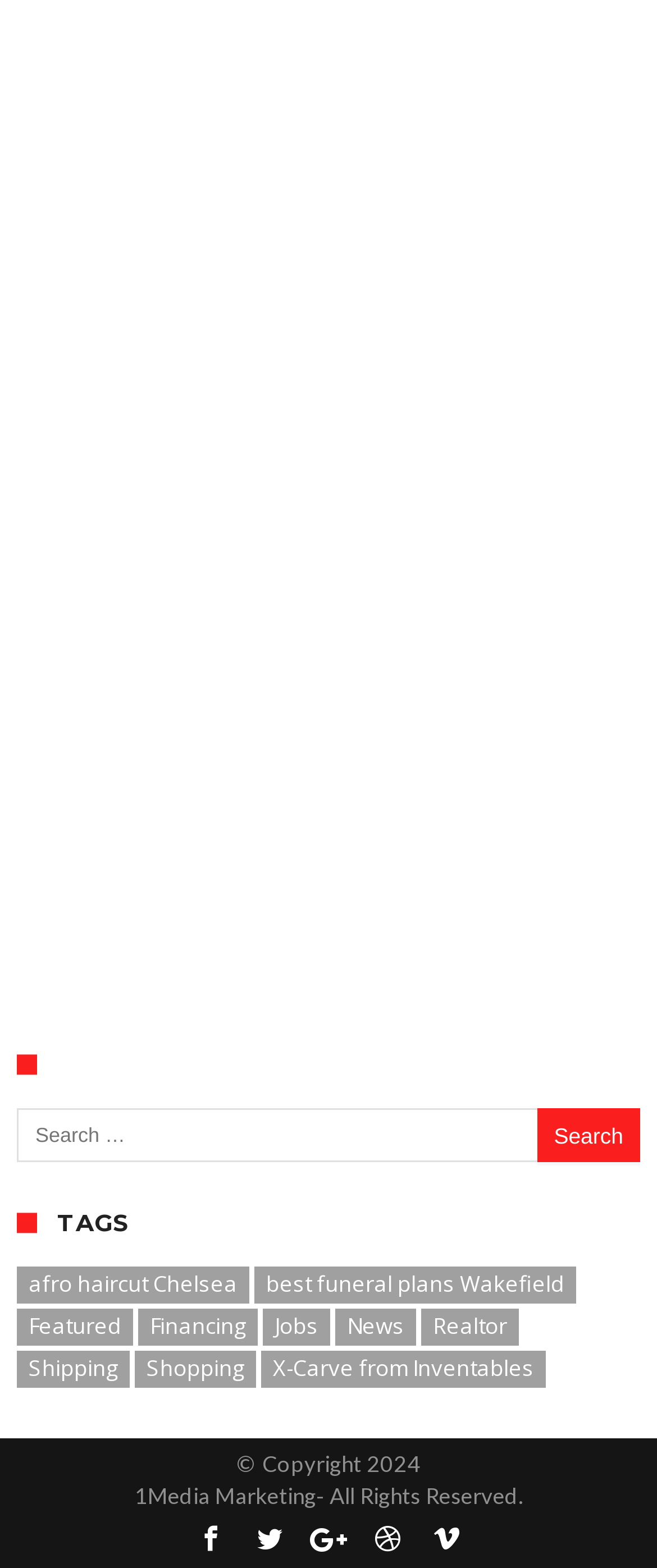Determine the bounding box for the described HTML element: "NewsRadars". Ensure the coordinates are four float numbers between 0 and 1 in the format [left, top, right, bottom].

None